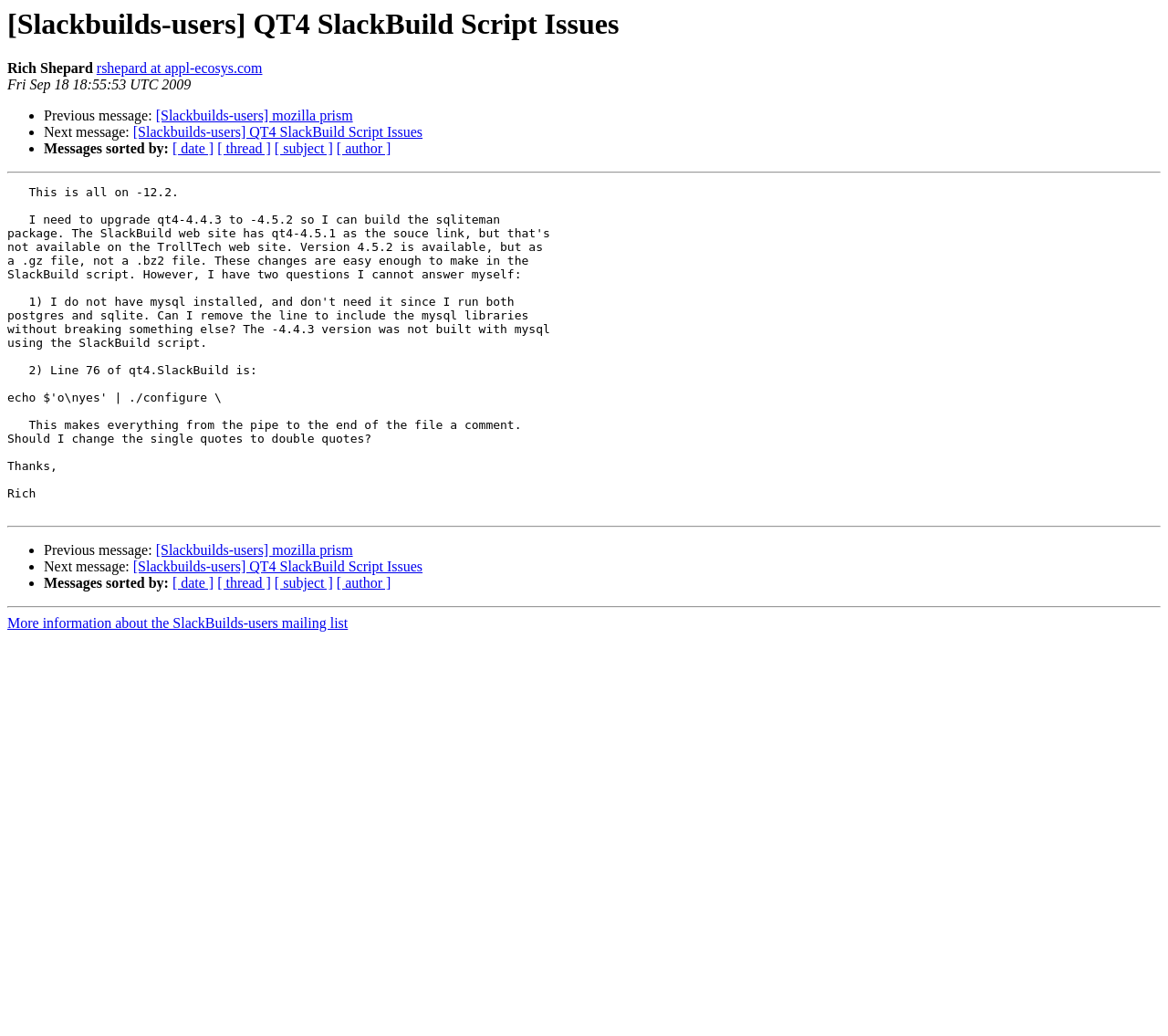Specify the bounding box coordinates of the area to click in order to execute this command: 'Sort messages by date'. The coordinates should consist of four float numbers ranging from 0 to 1, and should be formatted as [left, top, right, bottom].

[0.148, 0.136, 0.183, 0.151]